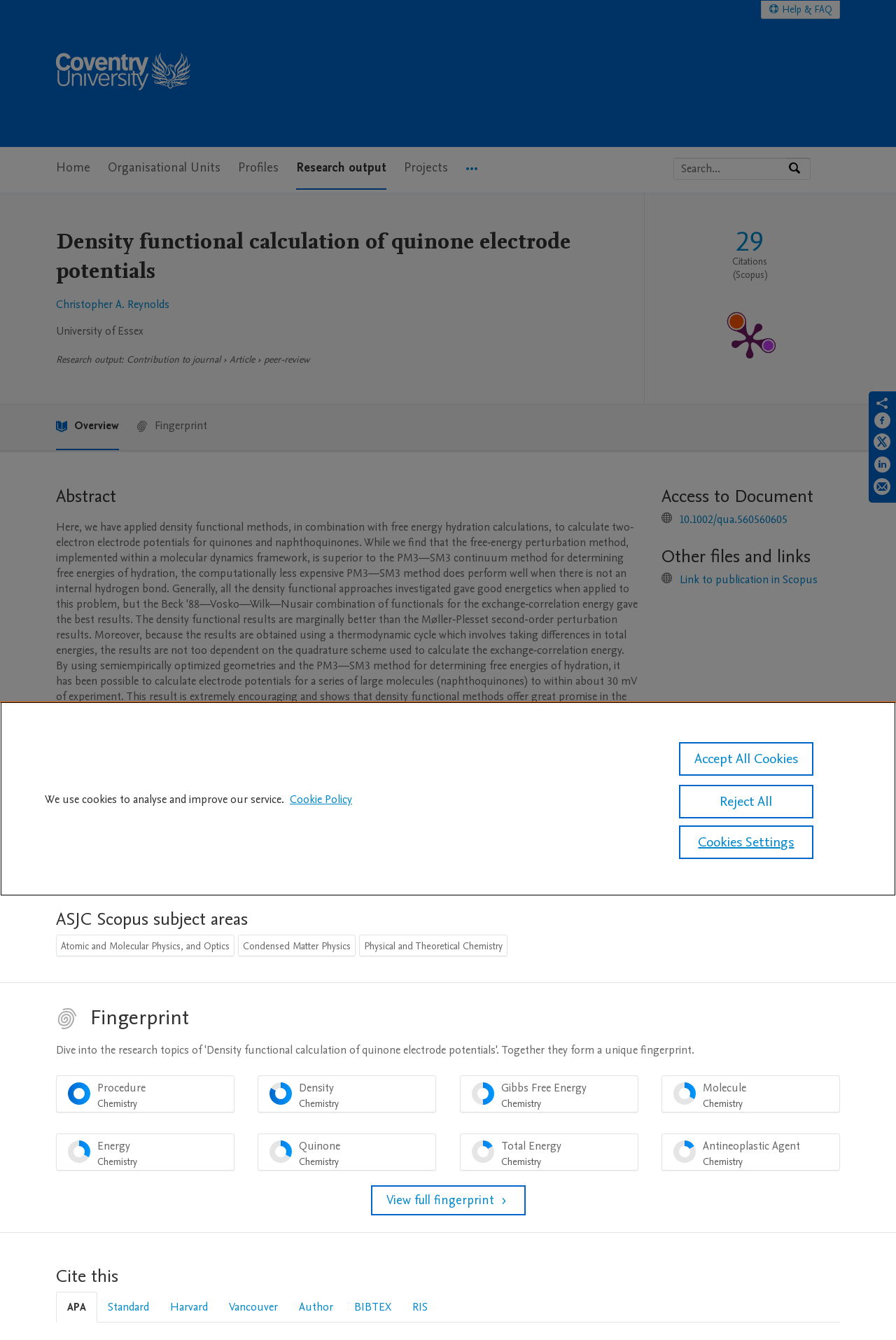Use one word or a short phrase to answer the question provided: 
What is the research output type?

Article